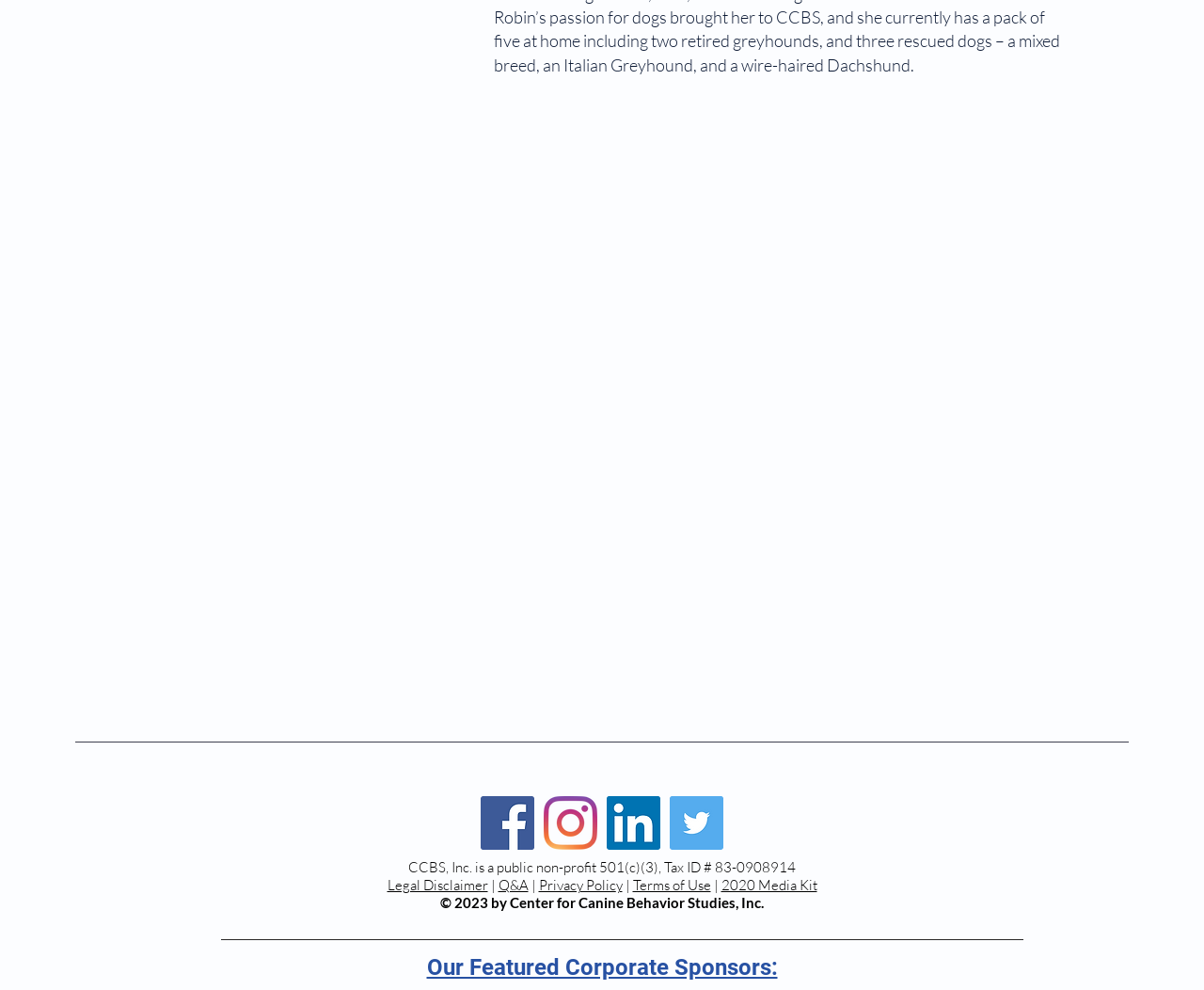Give the bounding box coordinates for the element described as: "Cuenta".

None